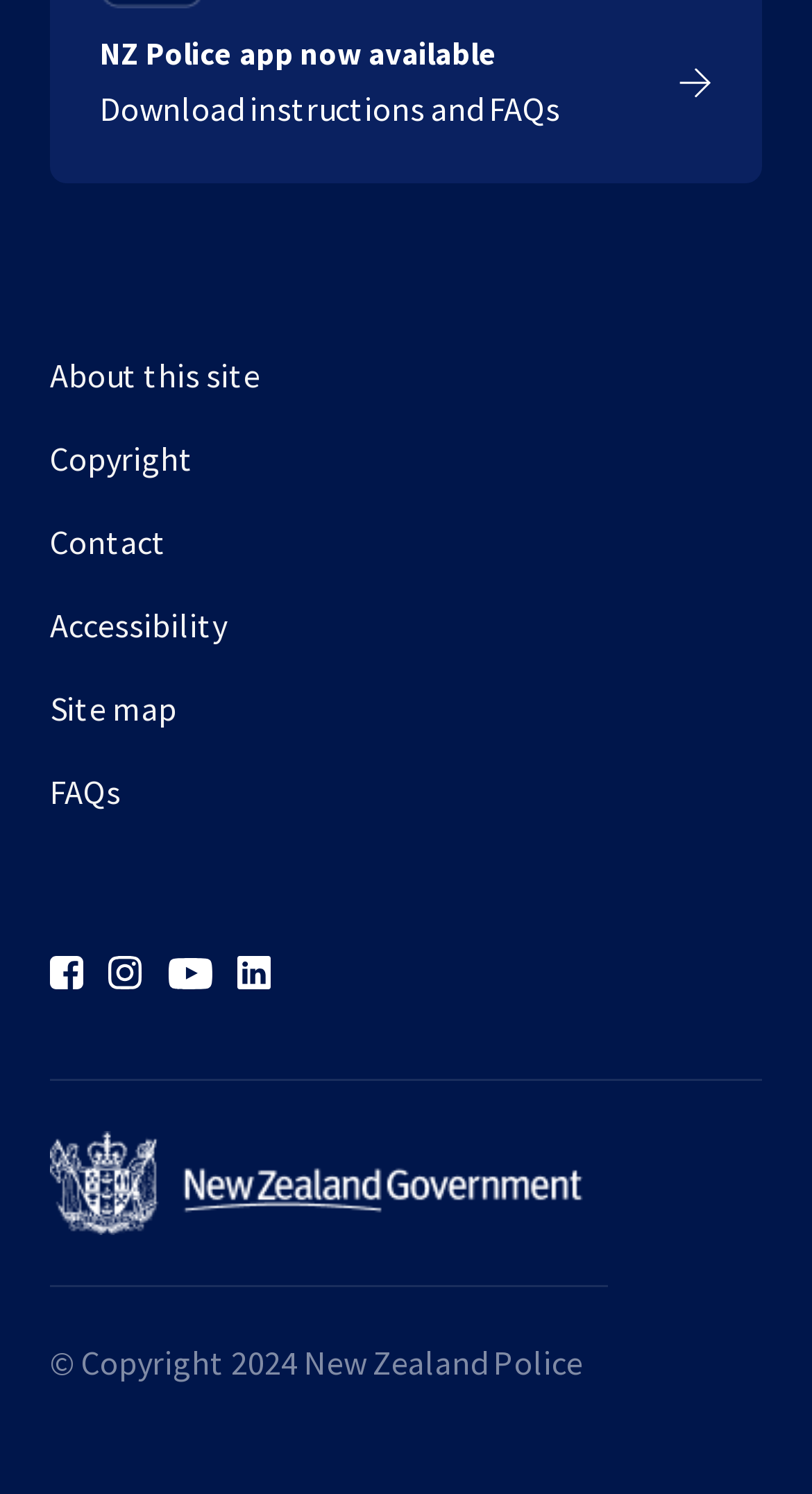Please identify the bounding box coordinates of where to click in order to follow the instruction: "Click About this site".

[0.062, 0.234, 0.938, 0.29]